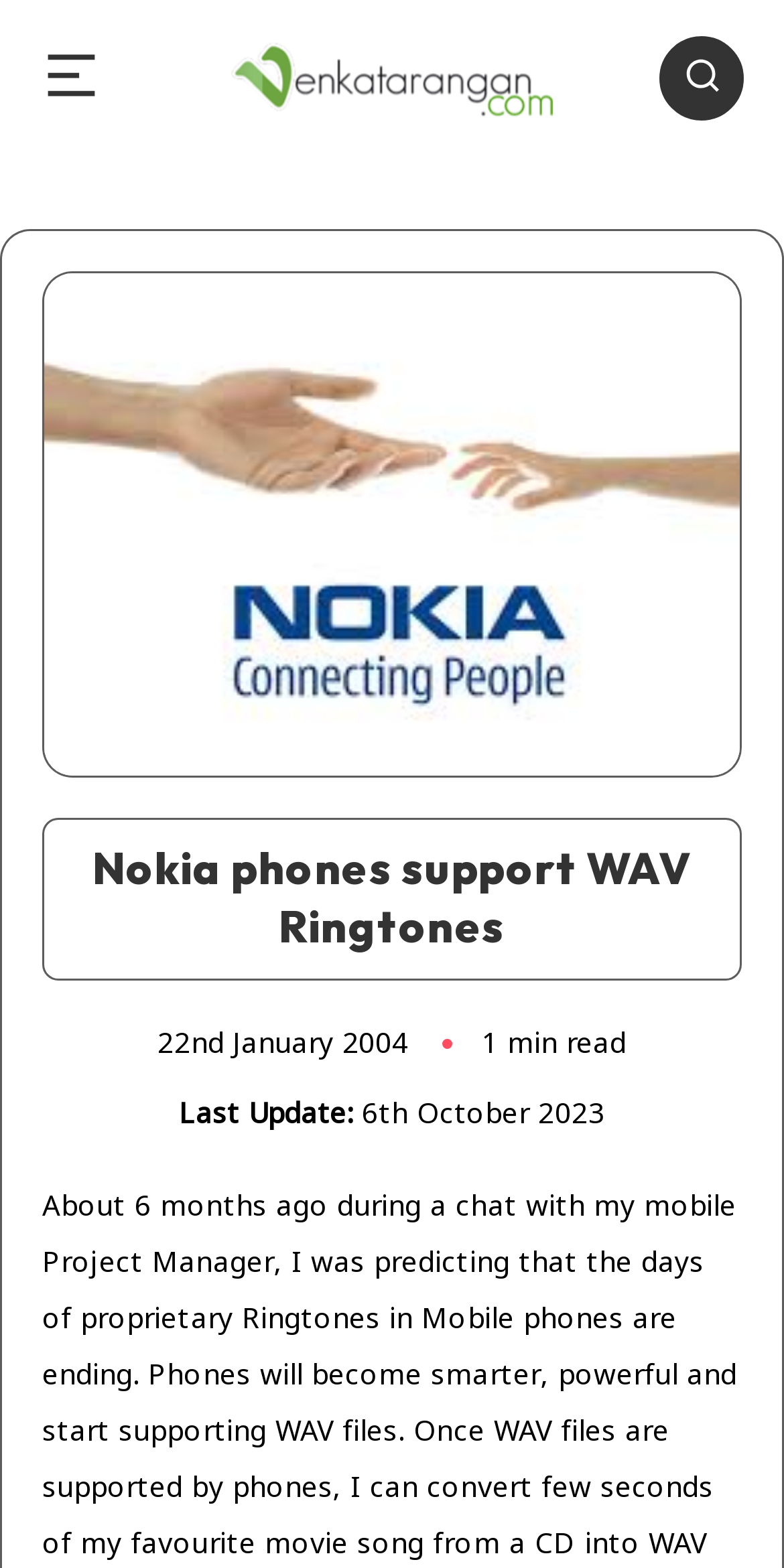What is the last update date of the blog post?
Based on the image content, provide your answer in one word or a short phrase.

6th October 2023